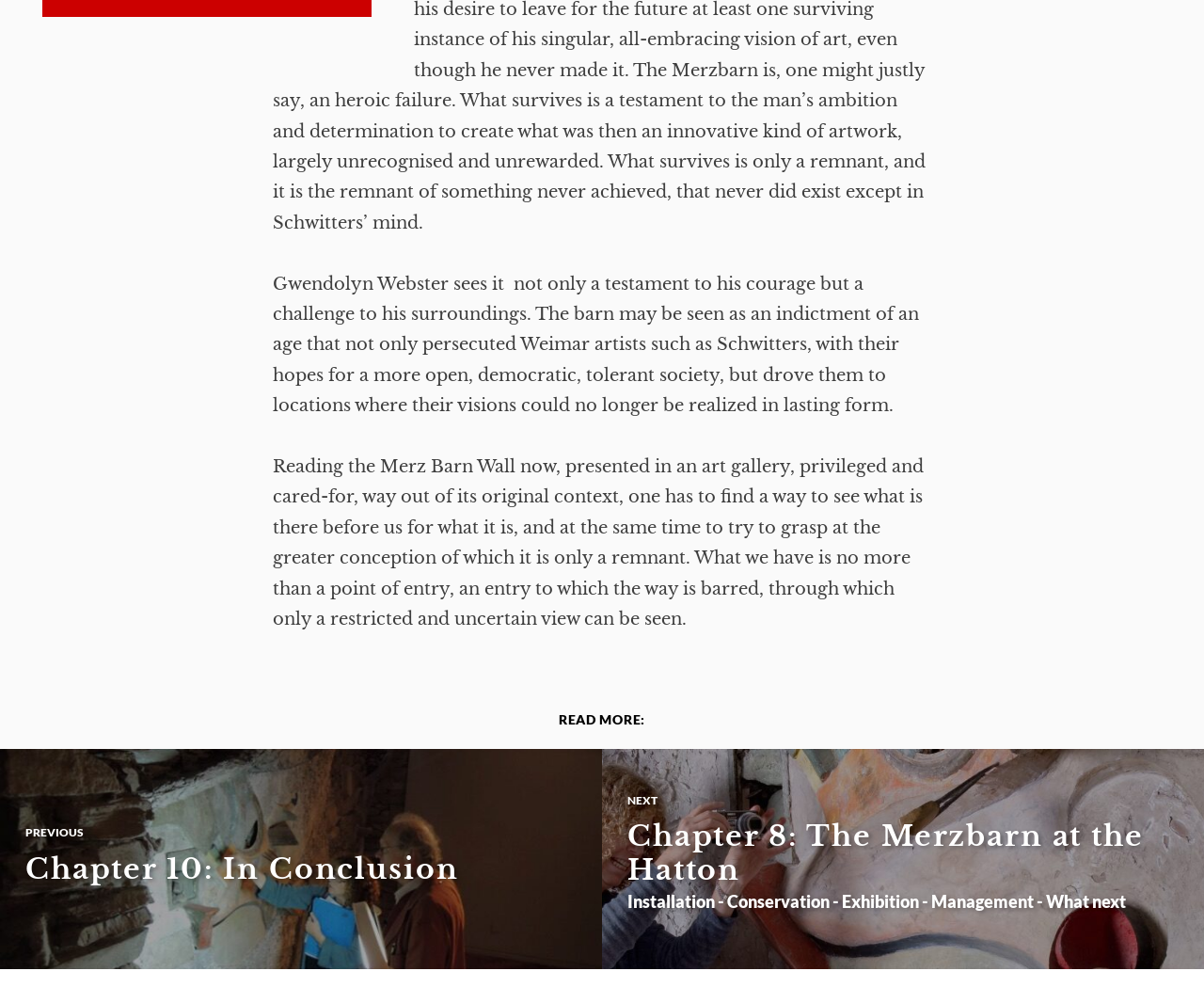Please answer the following question using a single word or phrase: What is the purpose of the 'READ MORE:' section?

To continue reading